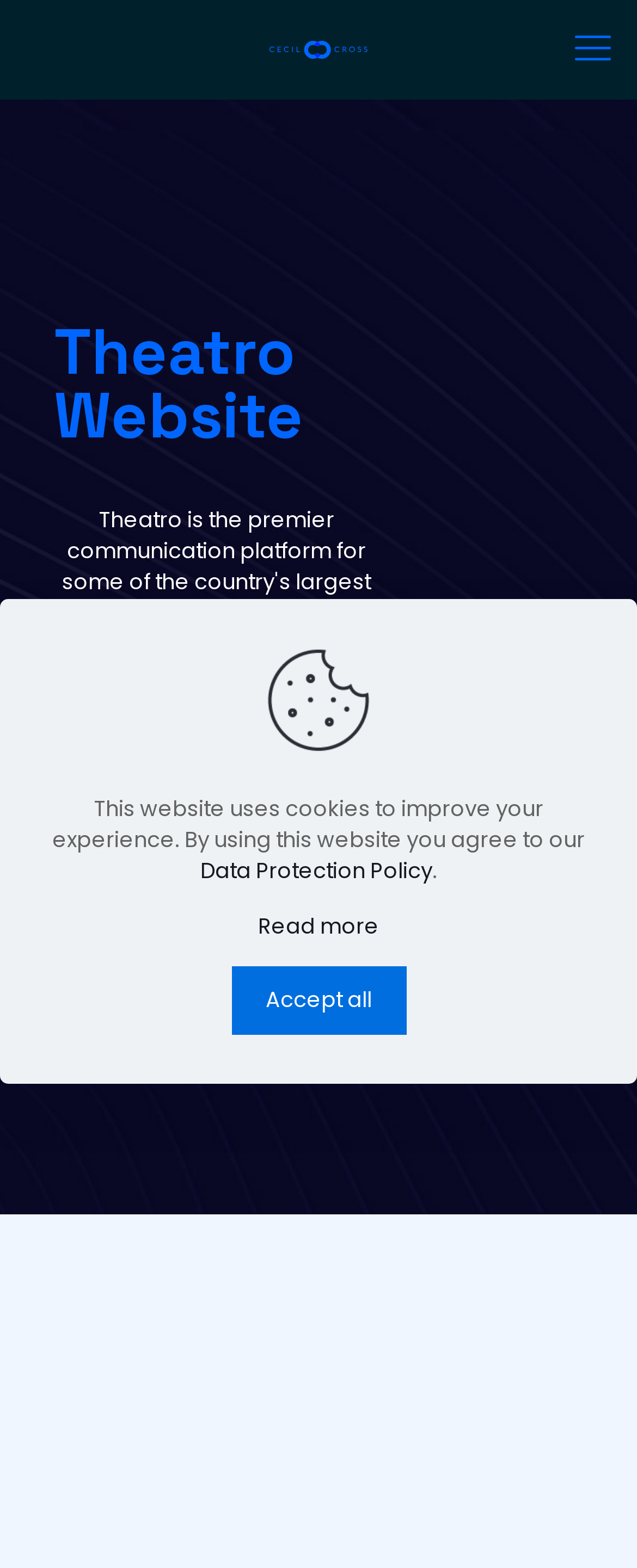Ascertain the bounding box coordinates for the UI element detailed here: "aria-label="mobile menu"". The coordinates should be provided as [left, top, right, bottom] with each value being a float between 0 and 1.

[0.887, 0.014, 0.974, 0.049]